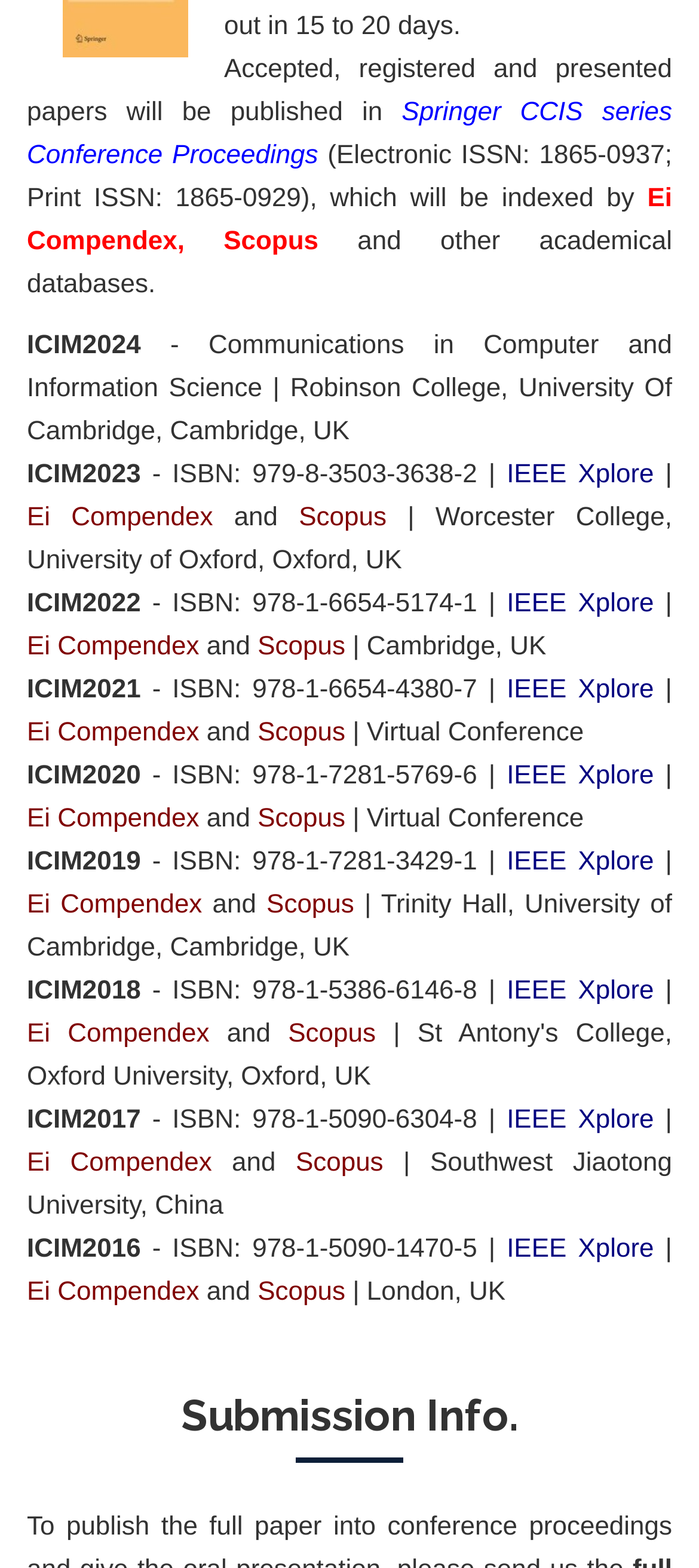Can you specify the bounding box coordinates of the area that needs to be clicked to fulfill the following instruction: "browse Scopus"?

[0.428, 0.321, 0.583, 0.34]